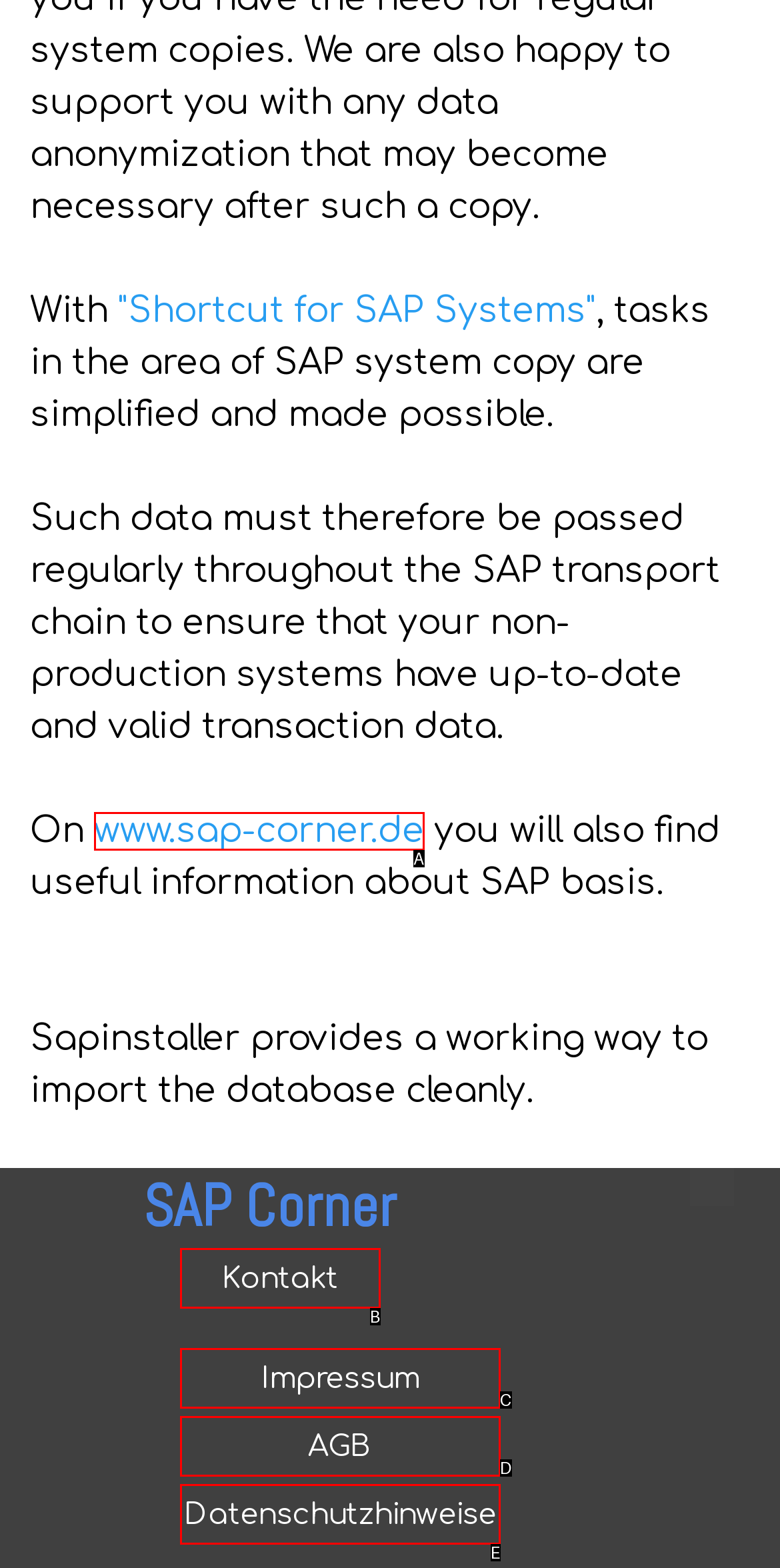Given the description: Datenschutzhinweise, identify the HTML element that fits best. Respond with the letter of the correct option from the choices.

E